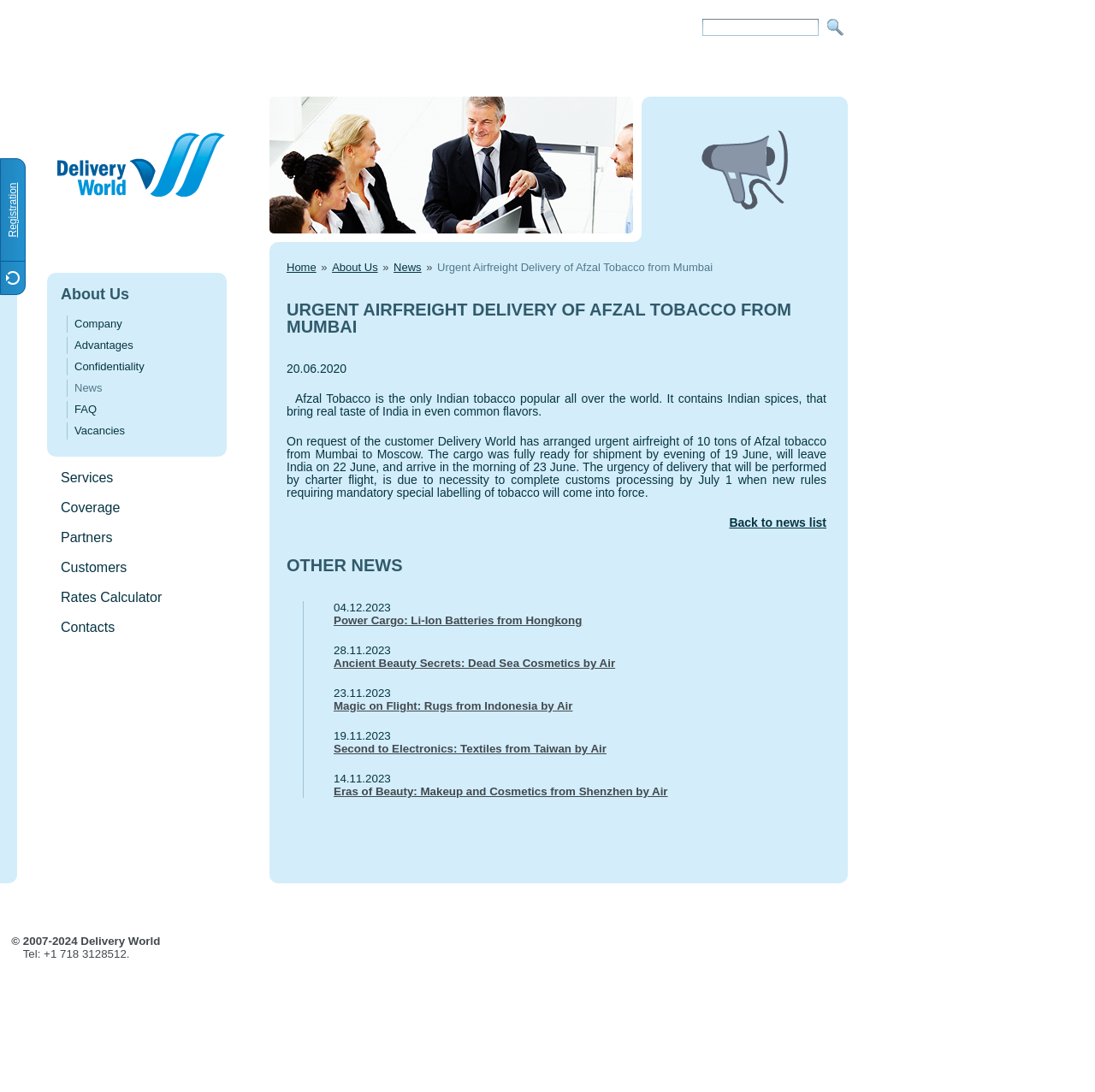Please indicate the bounding box coordinates for the clickable area to complete the following task: "Click on the 'Registration' link". The coordinates should be specified as four float numbers between 0 and 1, i.e., [left, top, right, bottom].

[0.0, 0.145, 0.023, 0.27]